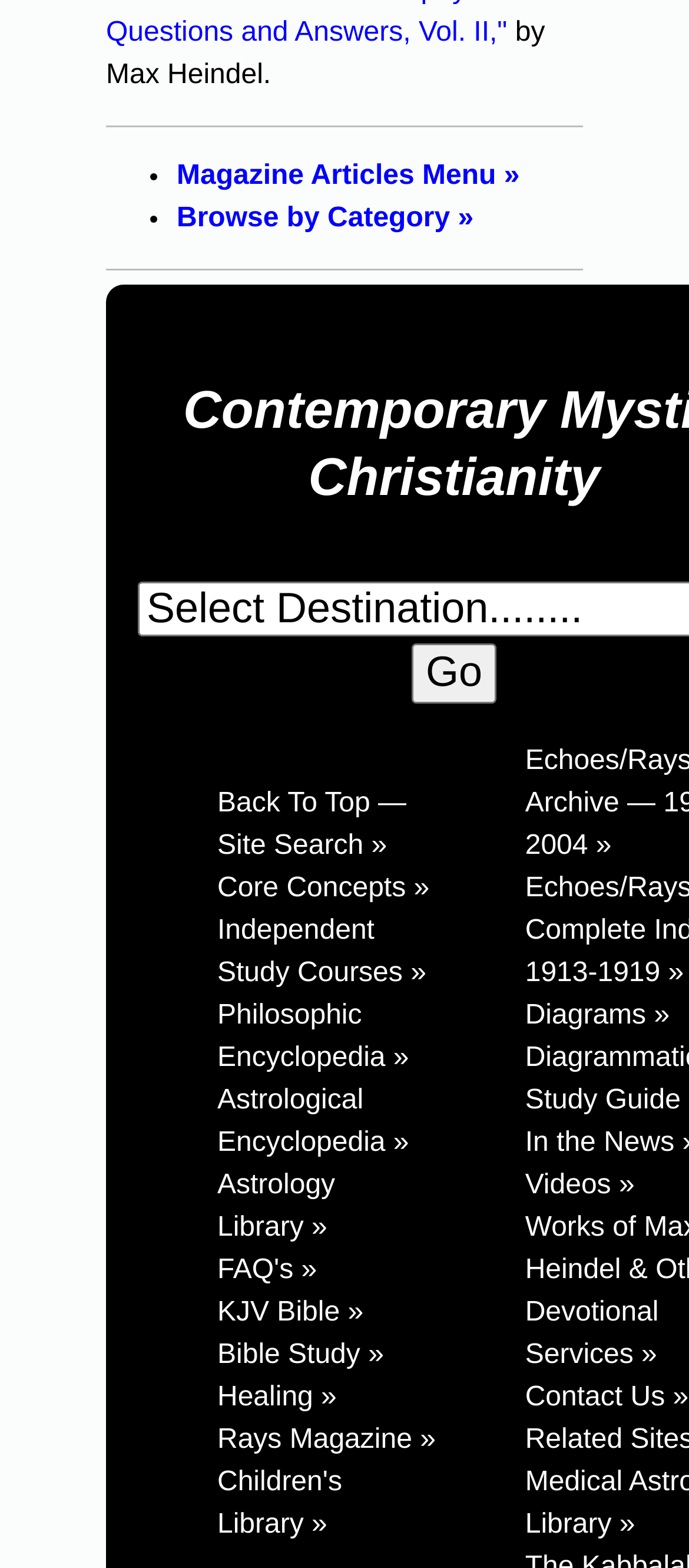Answer the question with a brief word or phrase:
How many categories are available for browsing?

12